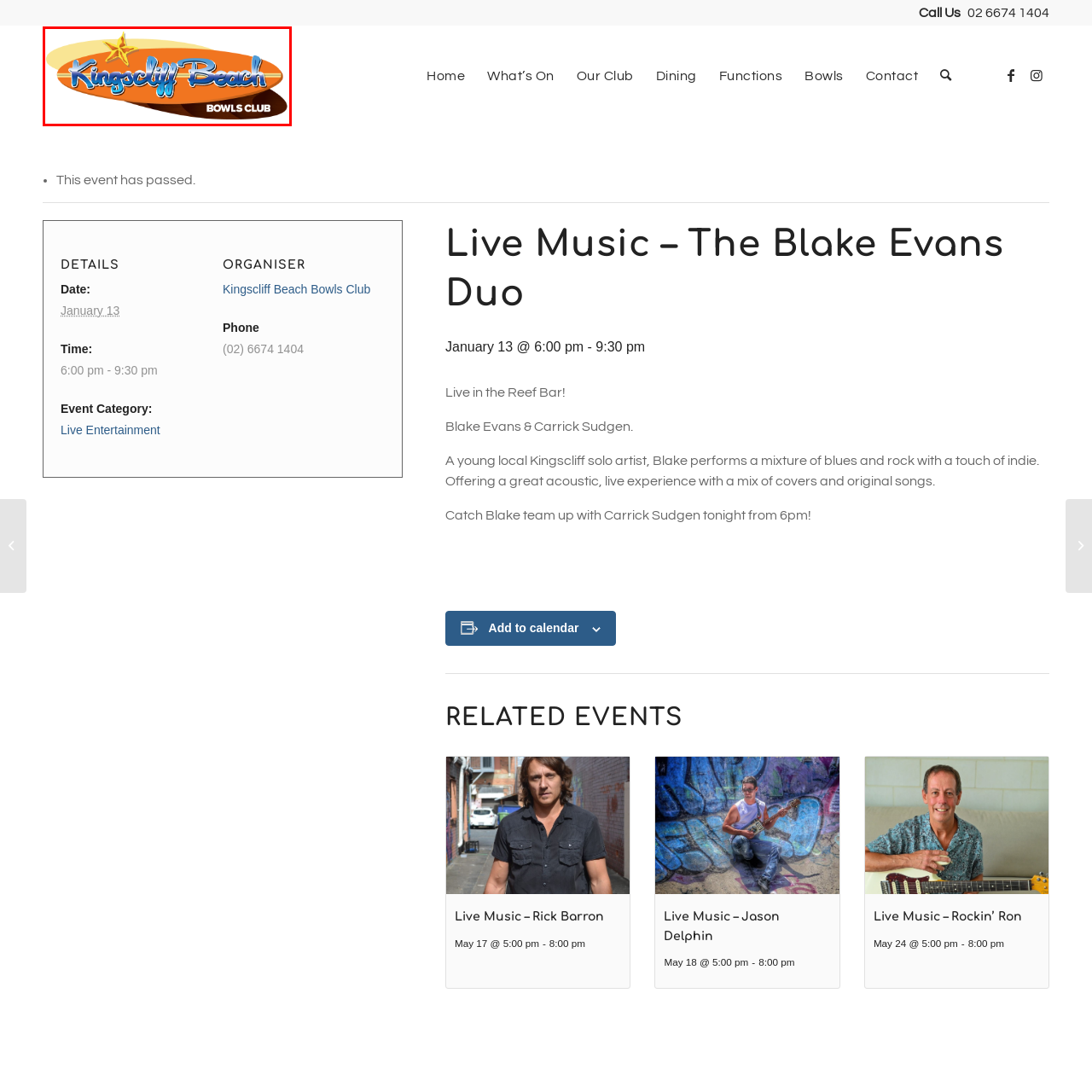Please analyze the portion of the image highlighted by the red bounding box and respond to the following question with a detailed explanation based on what you see: What color is the star above the text?

The caption explicitly states that 'a yellow star above the text adds a whimsical touch', indicating that the star is yellow in color.